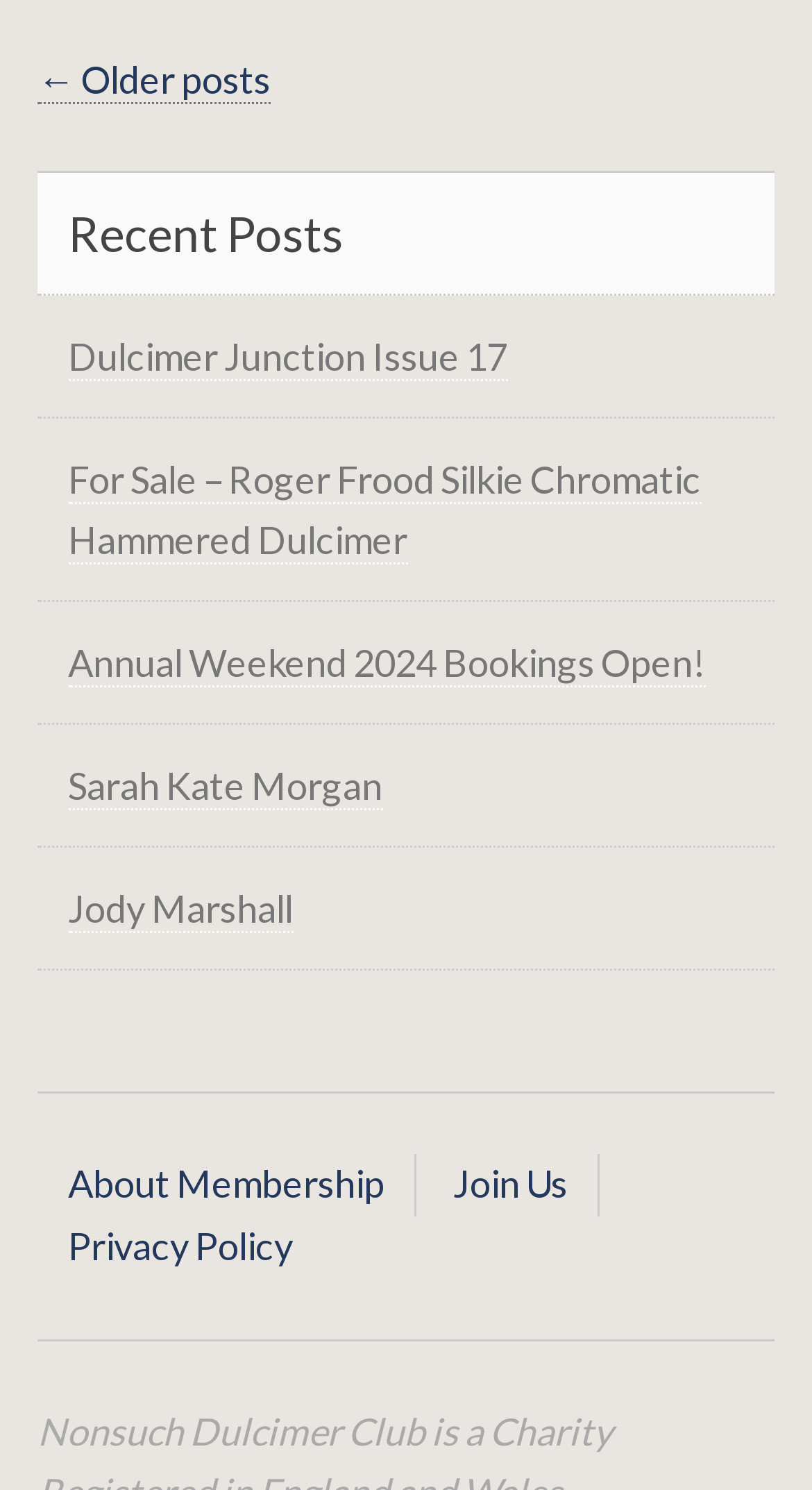Locate the bounding box coordinates of the item that should be clicked to fulfill the instruction: "View older posts".

[0.046, 0.038, 0.333, 0.07]